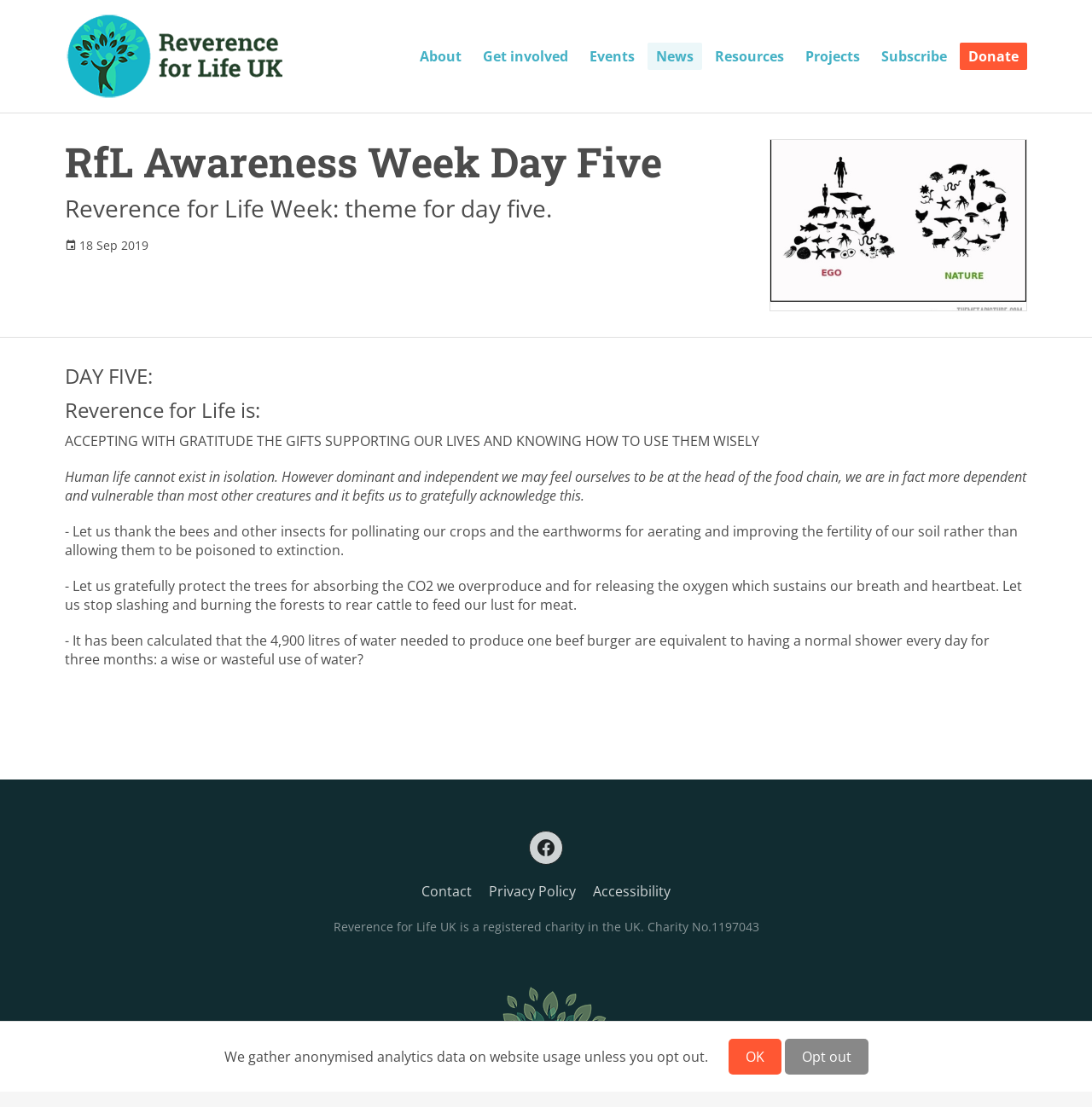Pinpoint the bounding box coordinates of the area that should be clicked to complete the following instruction: "Search for something". The coordinates must be given as four float numbers between 0 and 1, i.e., [left, top, right, bottom].

None